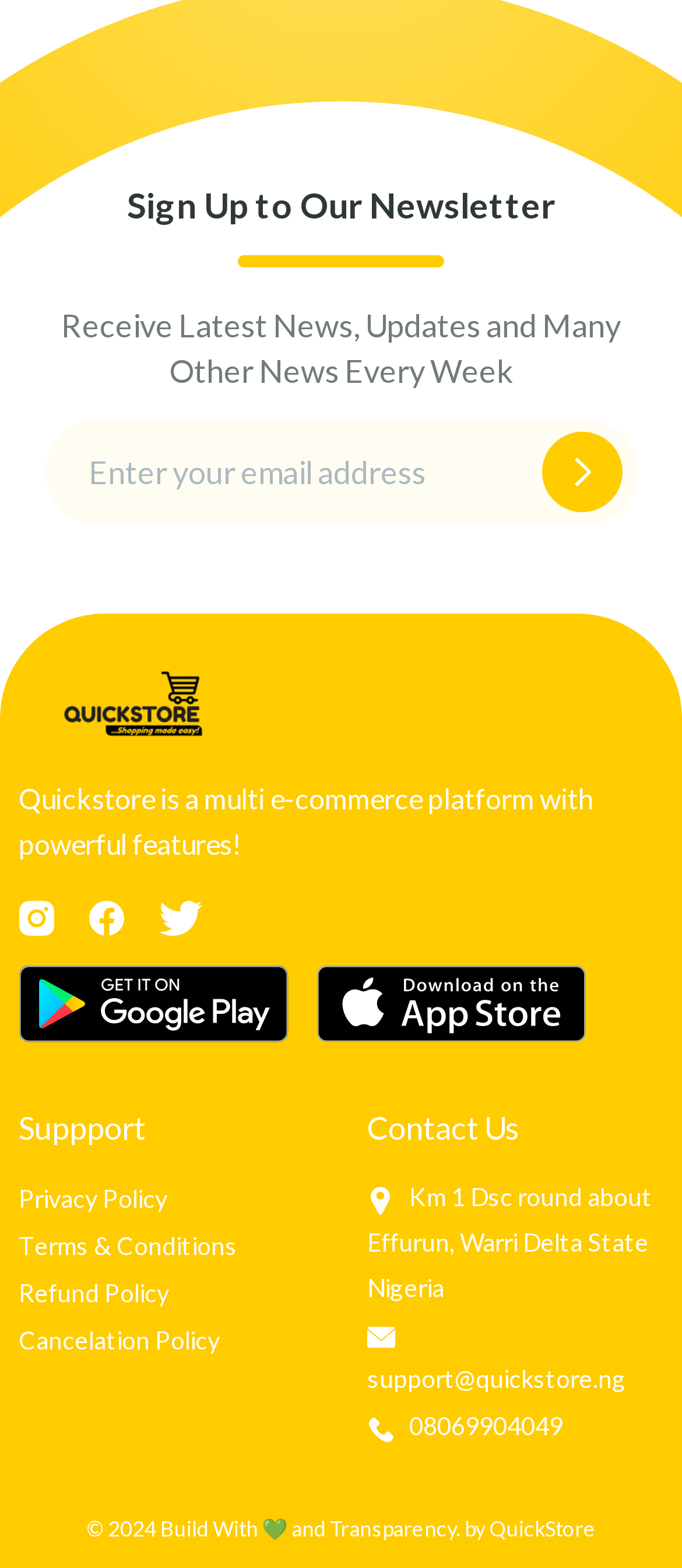Kindly determine the bounding box coordinates for the area that needs to be clicked to execute this instruction: "Enter email address".

[0.065, 0.268, 0.935, 0.334]